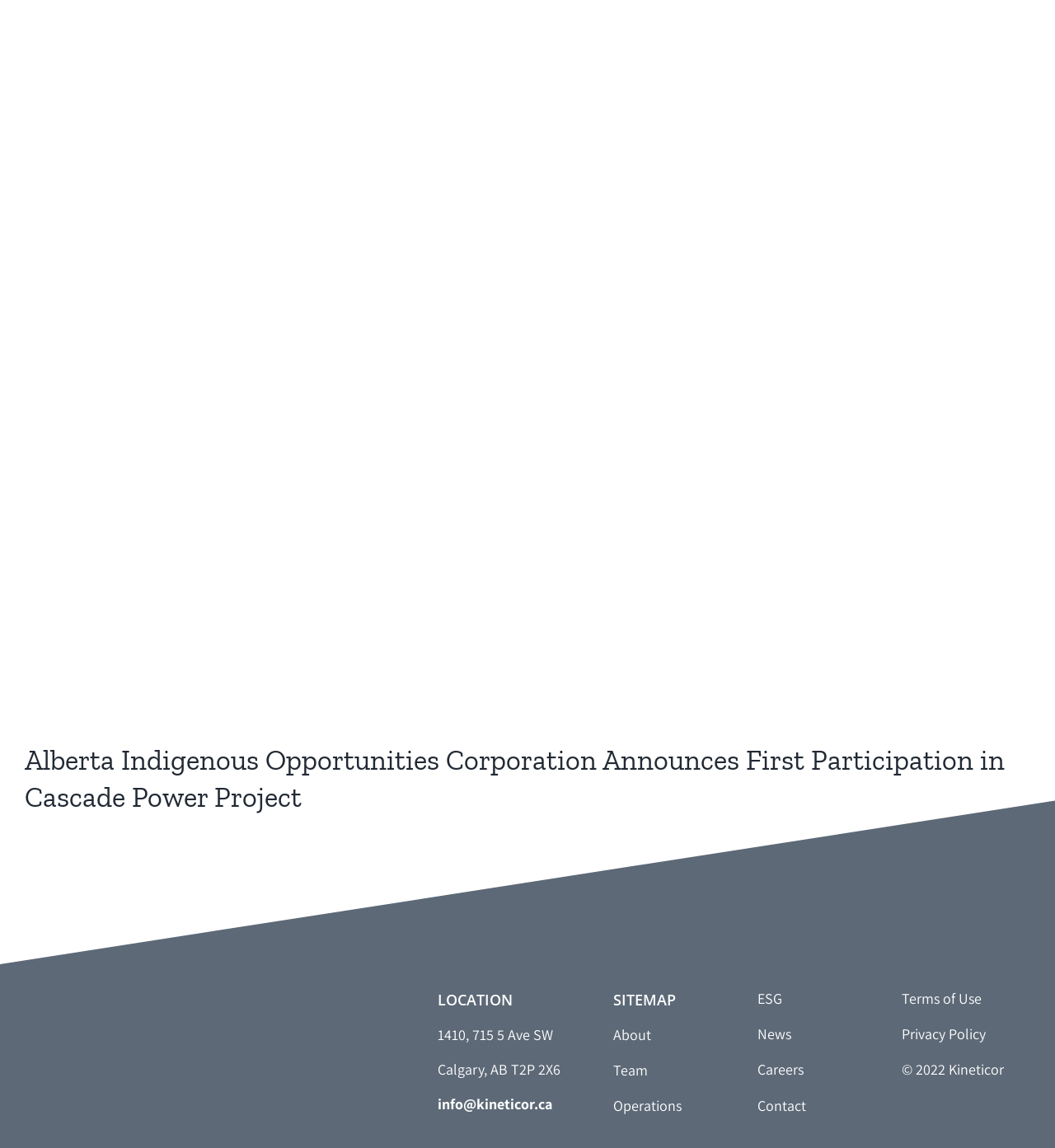What is the location of the corporation?
Carefully analyze the image and provide a detailed answer to the question.

I found the location by looking at the 'LOCATION' heading and the corresponding static text elements below it, which provide the address.